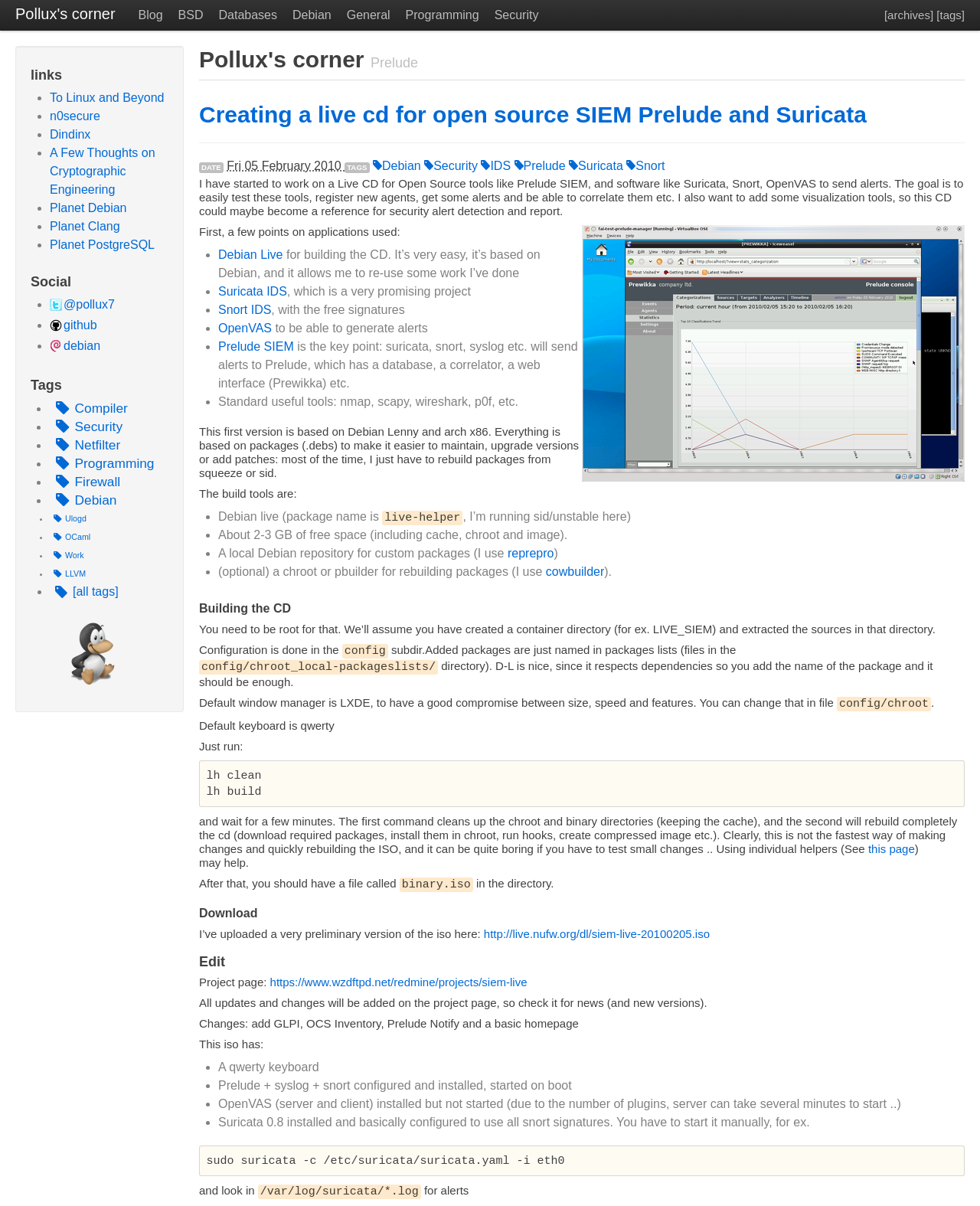Identify the bounding box coordinates for the UI element described as: "To Linux and Beyond".

[0.051, 0.076, 0.168, 0.086]